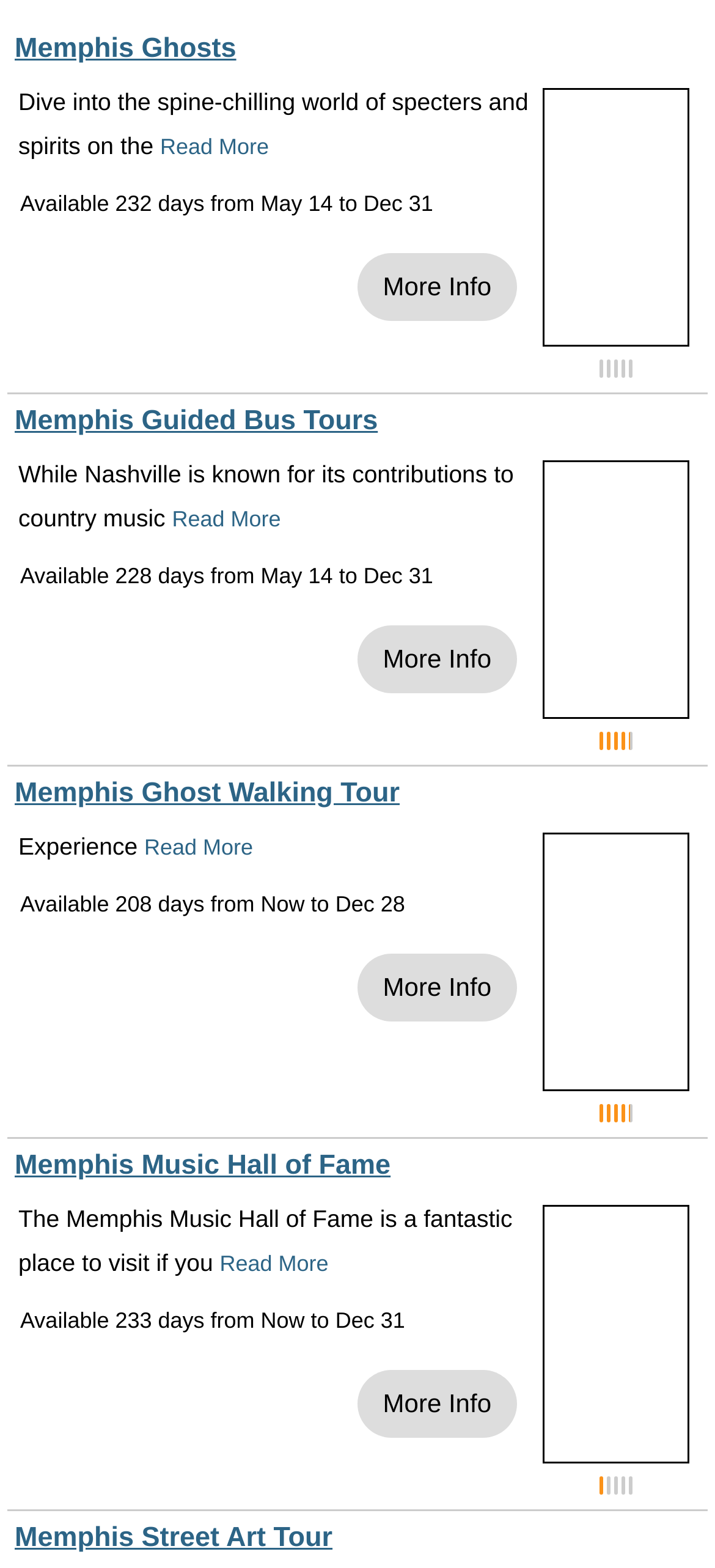Specify the bounding box coordinates of the area that needs to be clicked to achieve the following instruction: "Explore Memphis Music Hall of Fame".

[0.021, 0.733, 0.546, 0.753]